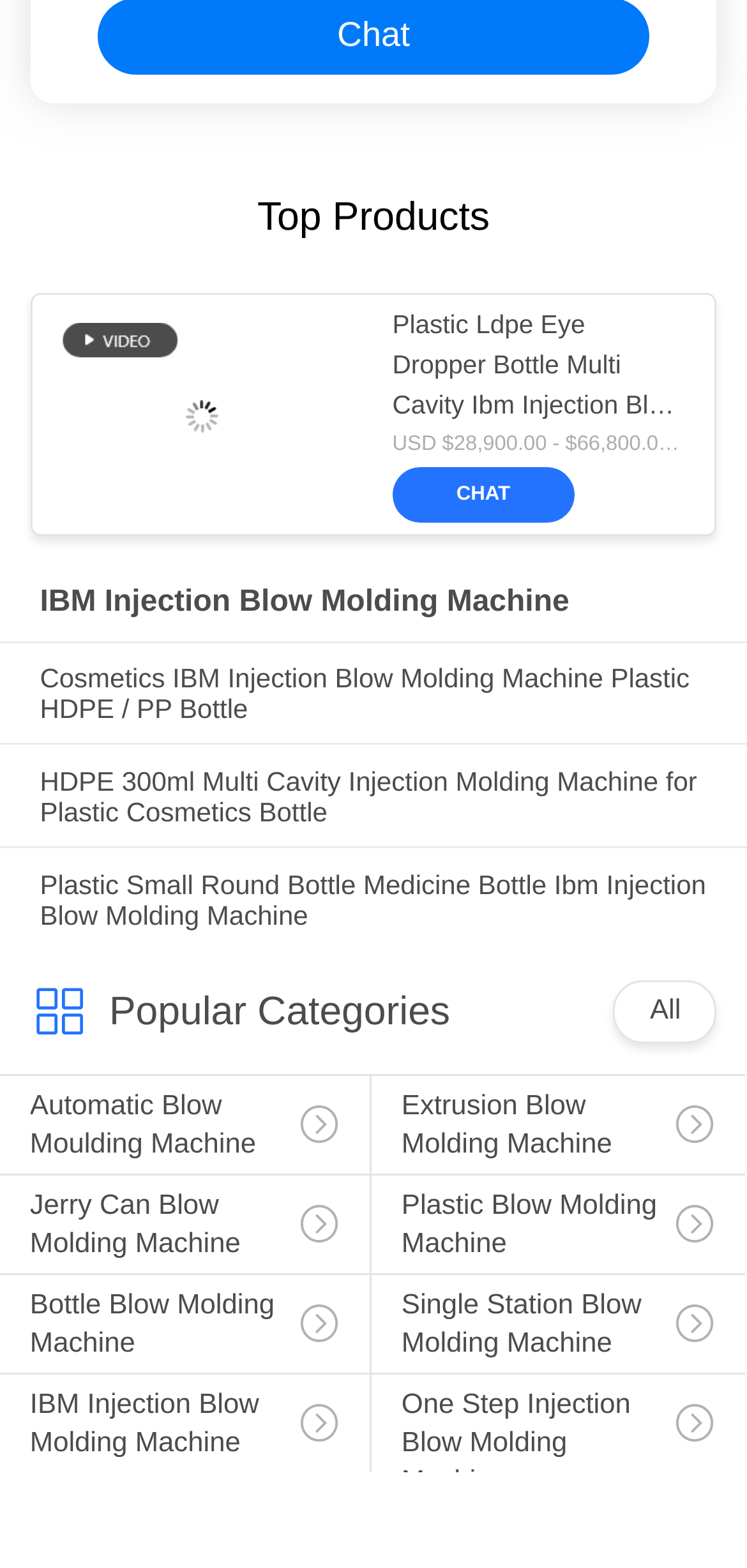Provide the bounding box coordinates for the area that should be clicked to complete the instruction: "Explore the 'One Step Injection Blow Molding Machine' product".

[0.497, 0.877, 0.997, 0.967]